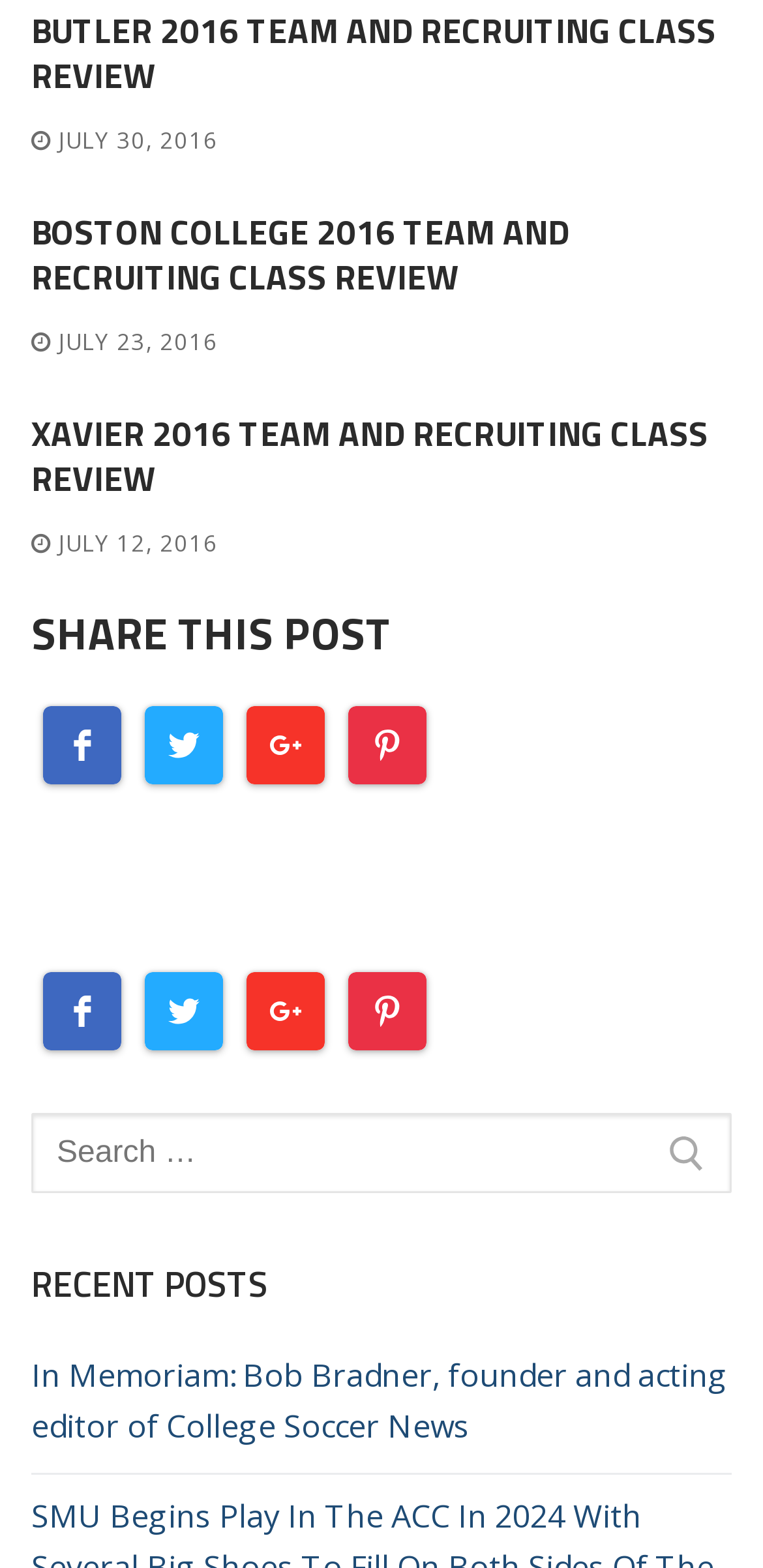How many articles are on this webpage?
Please answer the question with a single word or phrase, referencing the image.

3